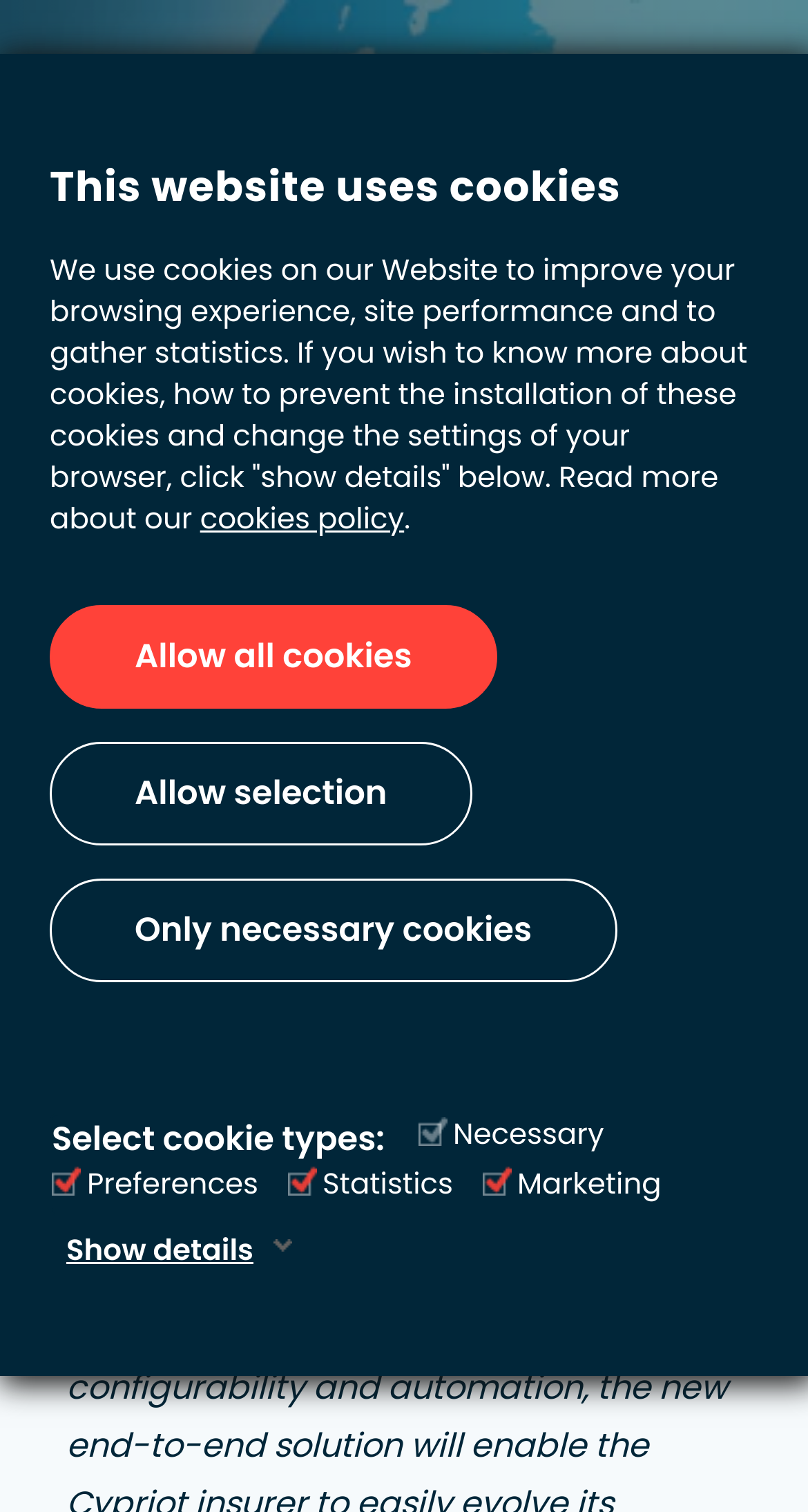Please predict the bounding box coordinates (top-left x, top-left y, bottom-right x, bottom-right y) for the UI element in the screenshot that fits the description: Show details

[0.072, 0.813, 0.375, 0.831]